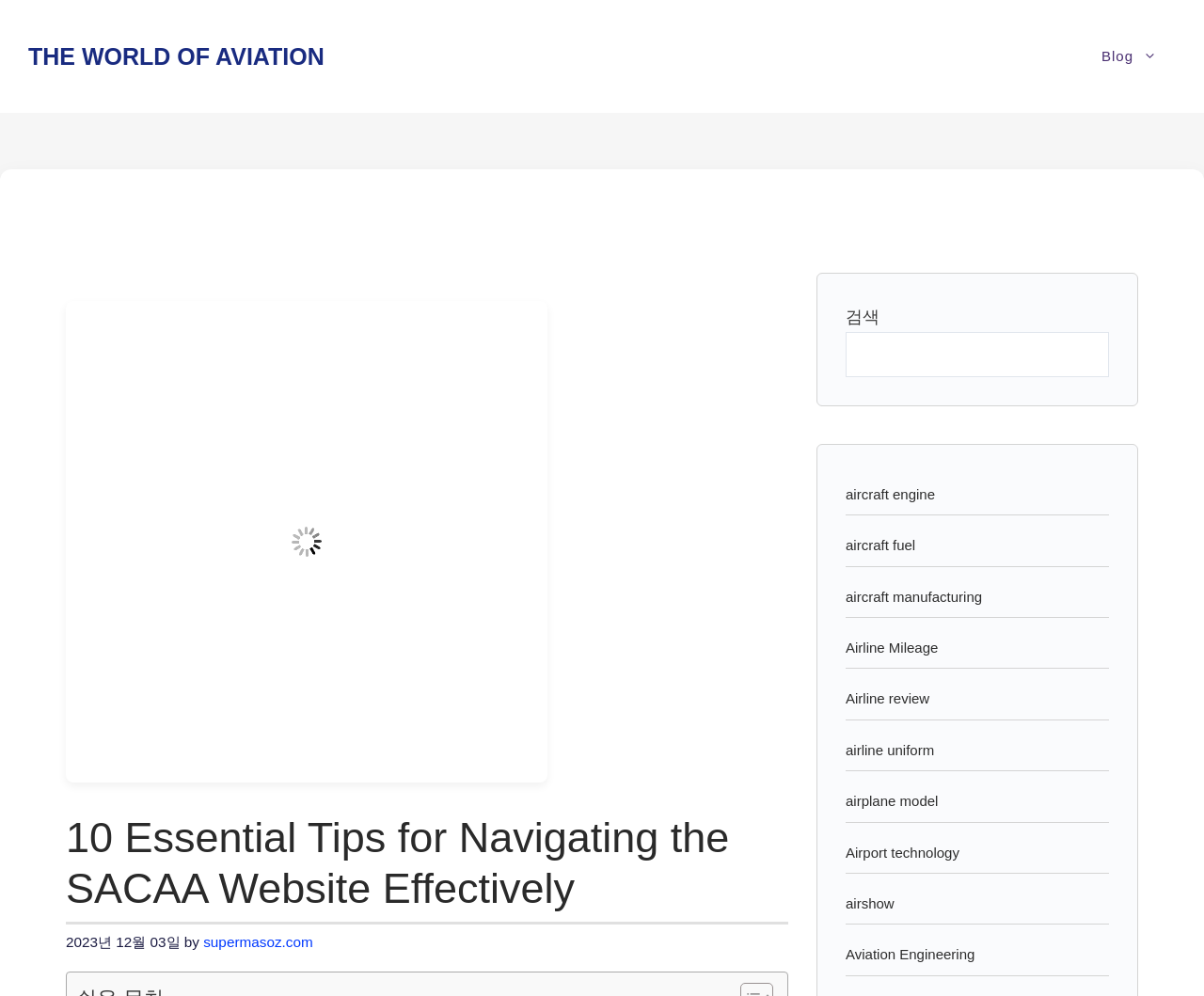Please locate the bounding box coordinates of the element that should be clicked to complete the given instruction: "Read about aircraft engine".

[0.702, 0.488, 0.777, 0.504]